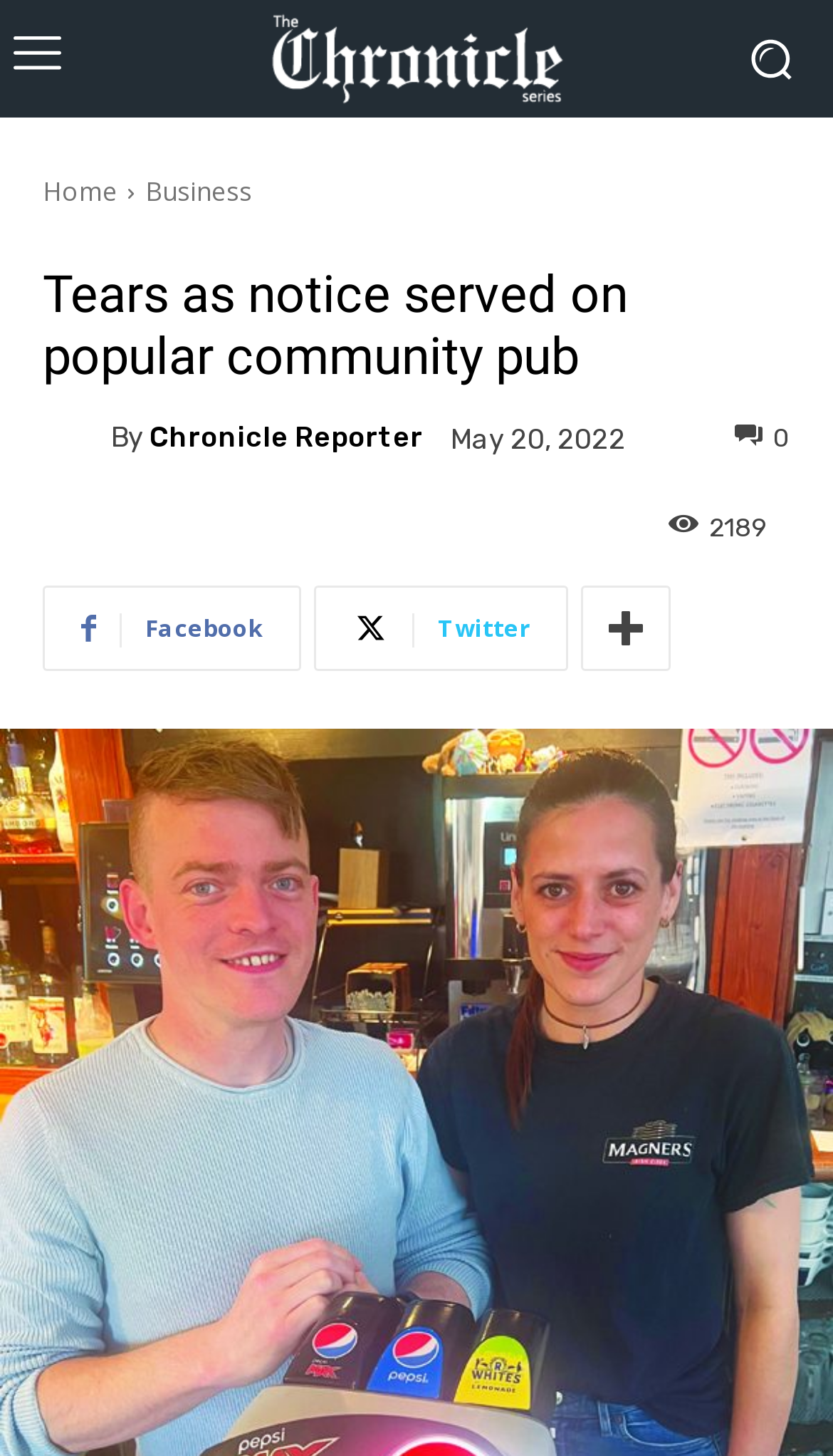Determine the bounding box coordinates of the clickable region to carry out the instruction: "Browse November 2023 archives".

None